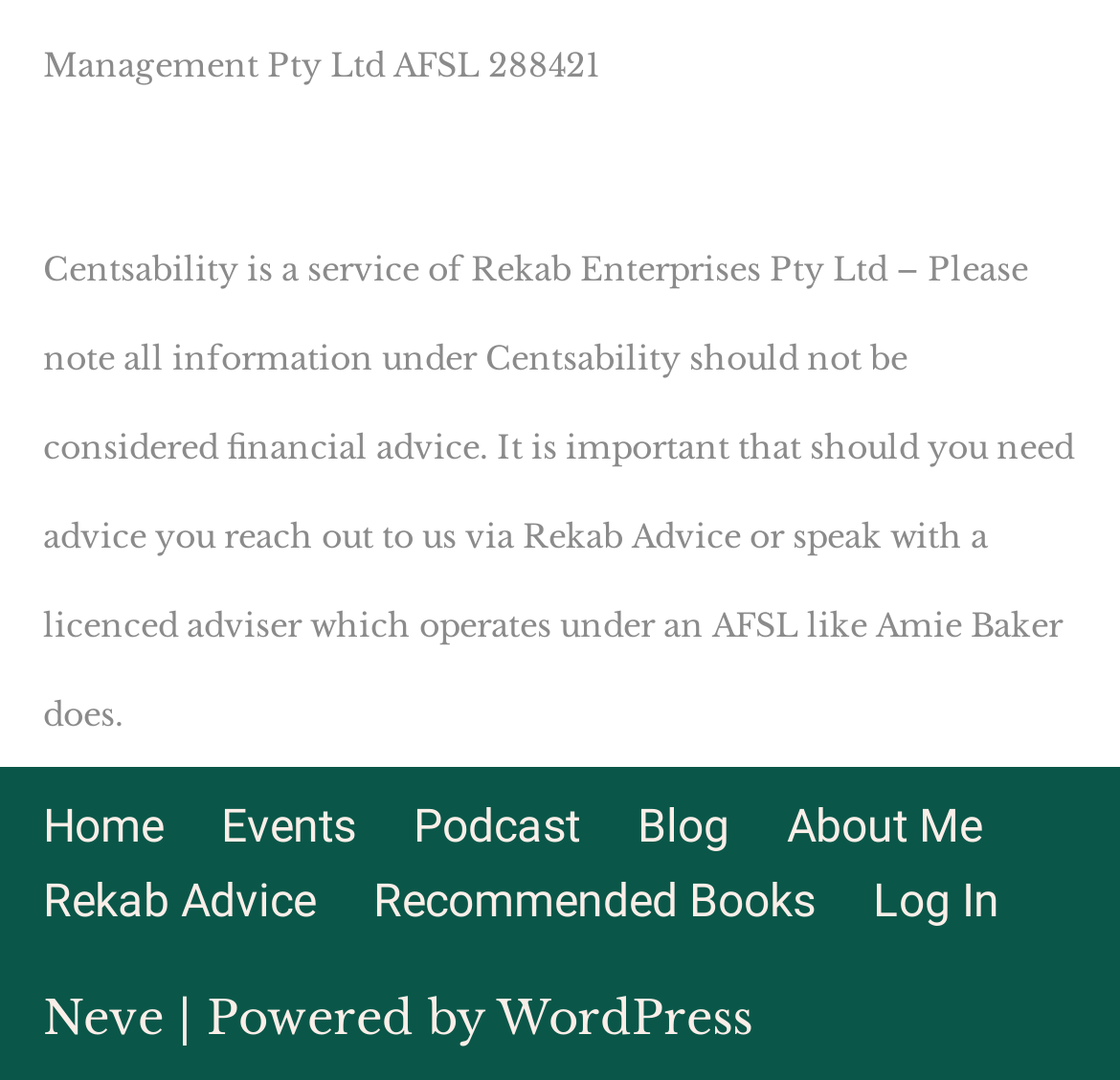What is the name of the theme or template used by the website?
Please give a detailed and elaborate answer to the question based on the image.

The link element at the bottom of the page with the text 'Neve' suggests that Neve is the theme or template used by the website.